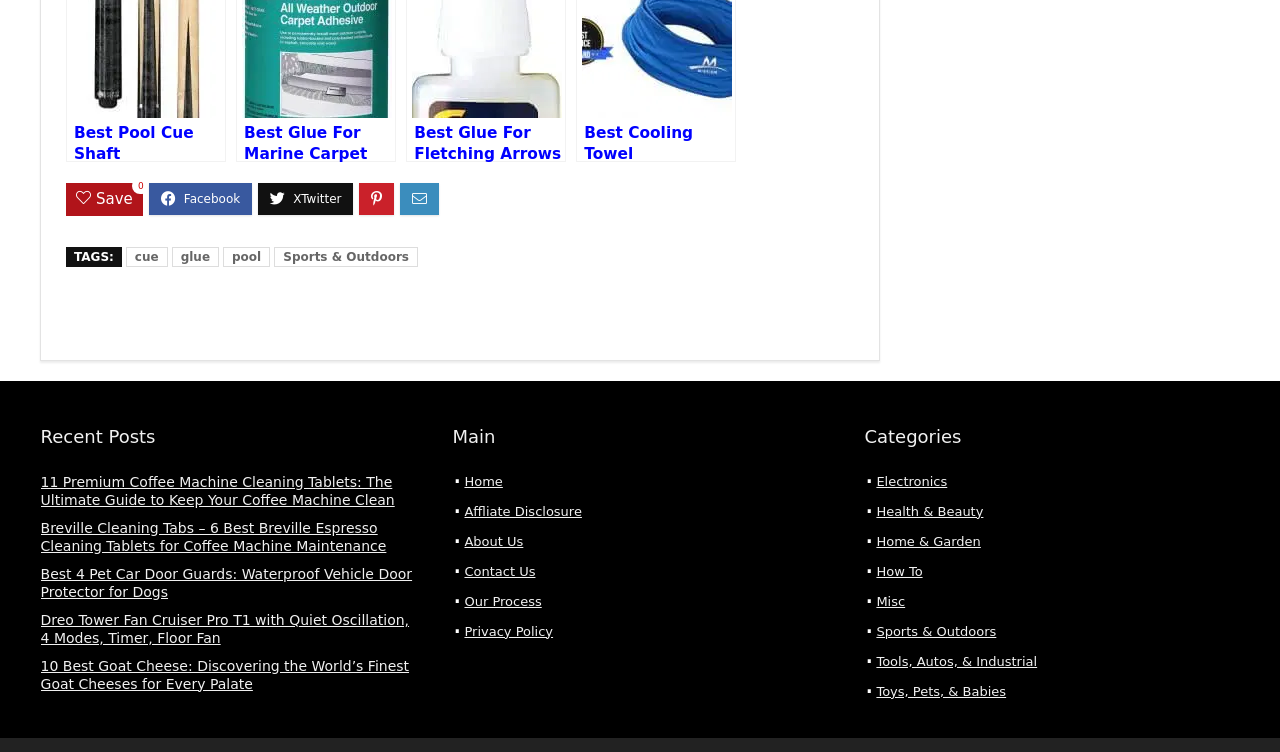Show me the bounding box coordinates of the clickable region to achieve the task as per the instruction: "explore the 'Electronics' category".

[0.685, 0.63, 0.74, 0.65]